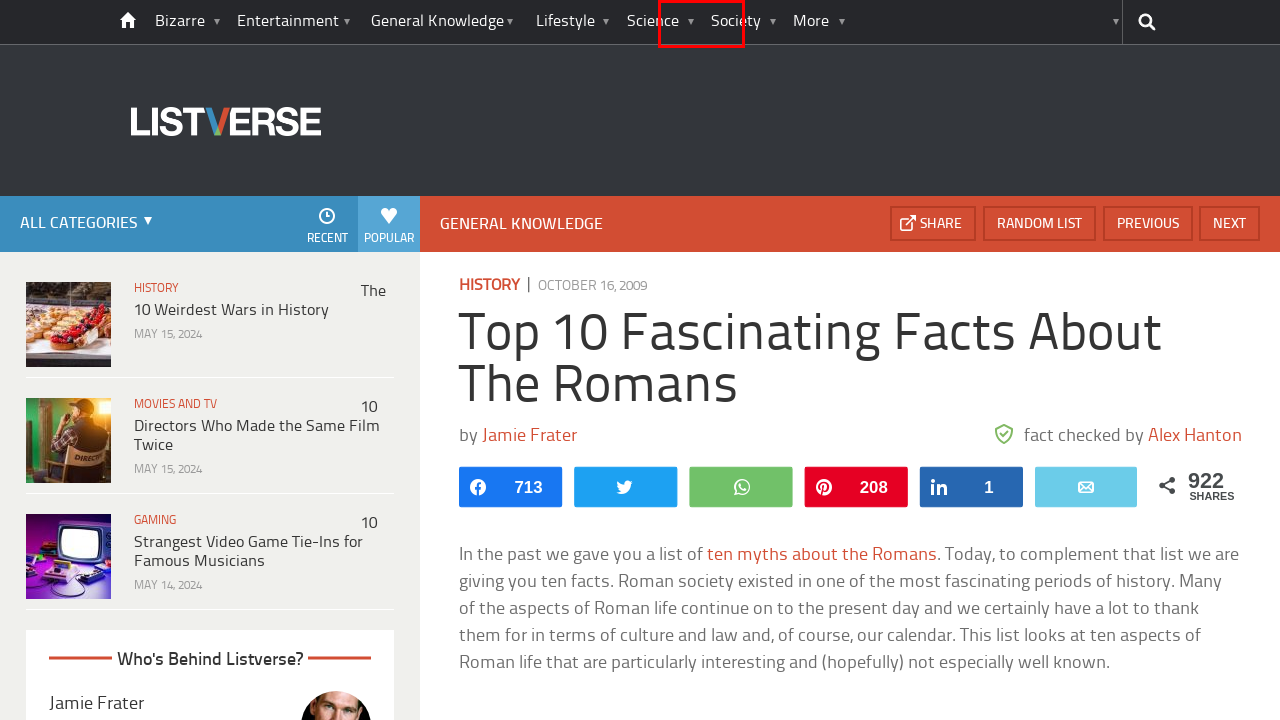You are given a screenshot of a webpage with a red rectangle bounding box around a UI element. Select the webpage description that best matches the new webpage after clicking the element in the bounding box. Here are the candidates:
A. Top 10 Modern Human Addictions - Listverse
B. Science Archives - Listverse
C. Top 10 Lists - Listverse
D. Gaming Archives - Listverse
E. Bizarre Archives - Listverse
F. Top 10 Best Canadian Comedians - Listverse
G. General Knowledge Archives - Listverse
H. 10 Discoveries In Amber That Change Our View Of Prehistory - Listverse

B